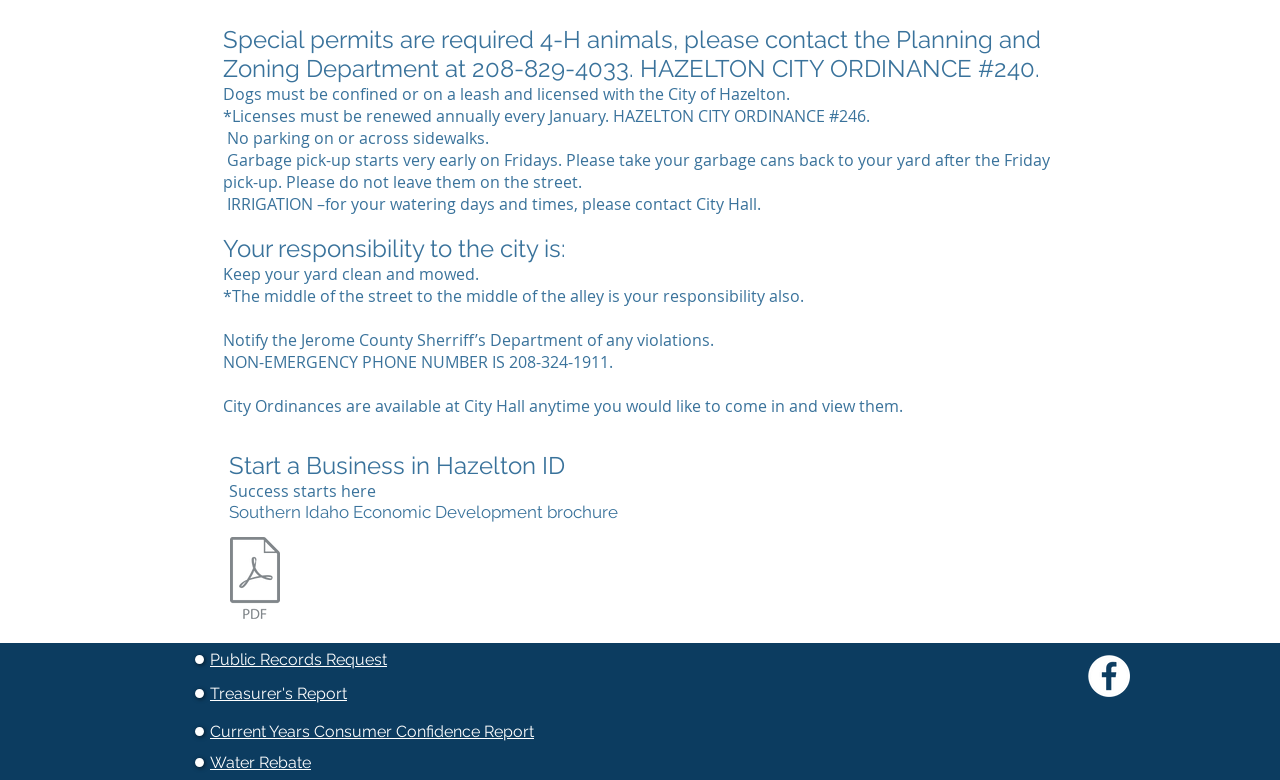Identify and provide the bounding box for the element described by: "aria-label="Facebook"".

[0.85, 0.84, 0.883, 0.894]